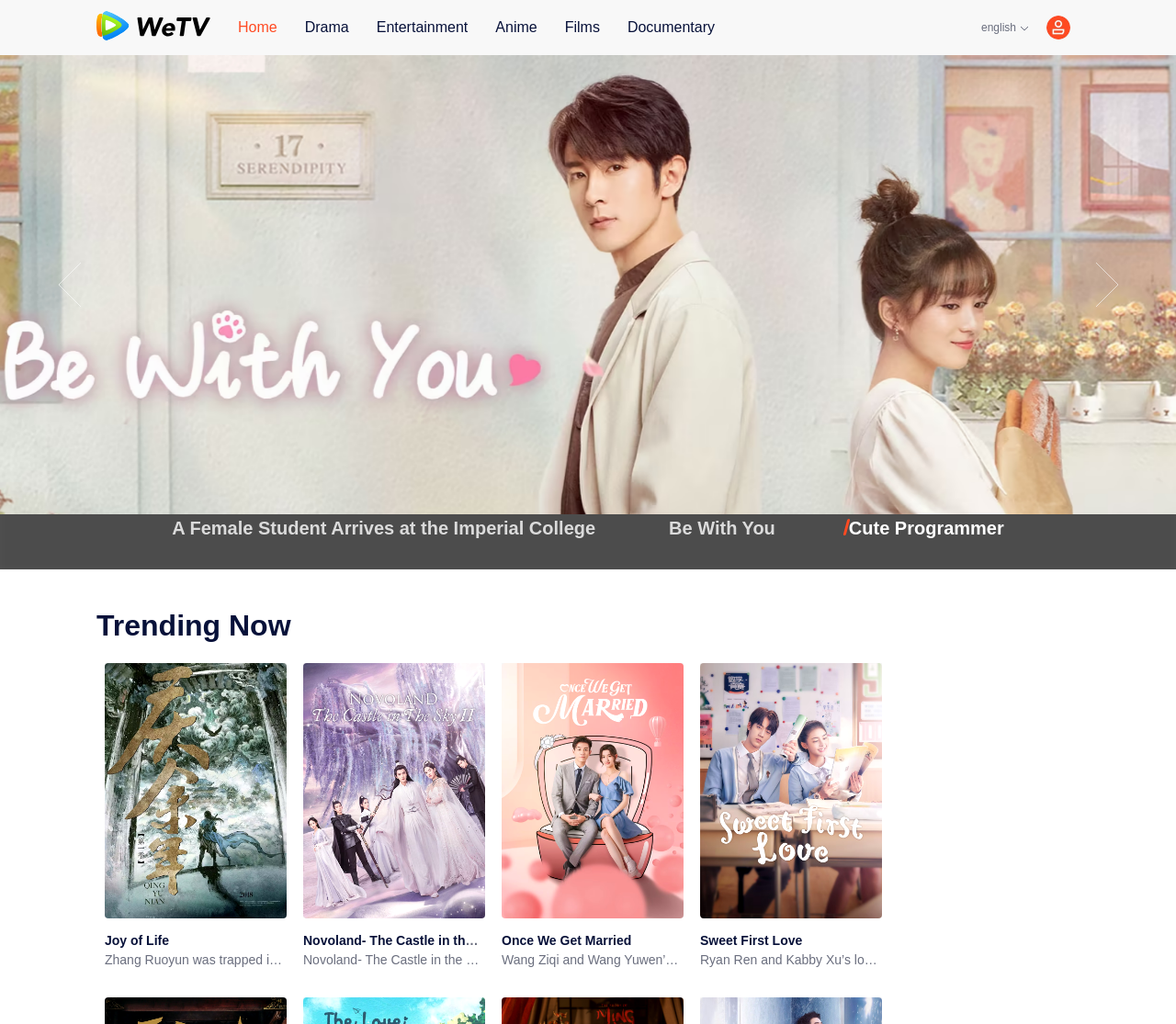Find the bounding box coordinates for the area you need to click to carry out the instruction: "Explore 'Novoland- The Castle in the Sky S2'". The coordinates should be four float numbers between 0 and 1, indicated as [left, top, right, bottom].

[0.258, 0.648, 0.412, 0.897]